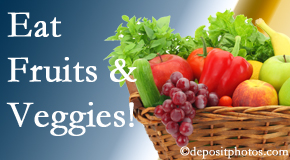What is the tone of the image?
Give a thorough and detailed response to the question.

The colorful presentation of the produce in the image creates a playful and energetic tone, suggesting that trying out new fruits and vegetables can lead to better health outcomes and making healthy eating a enjoyable experience.